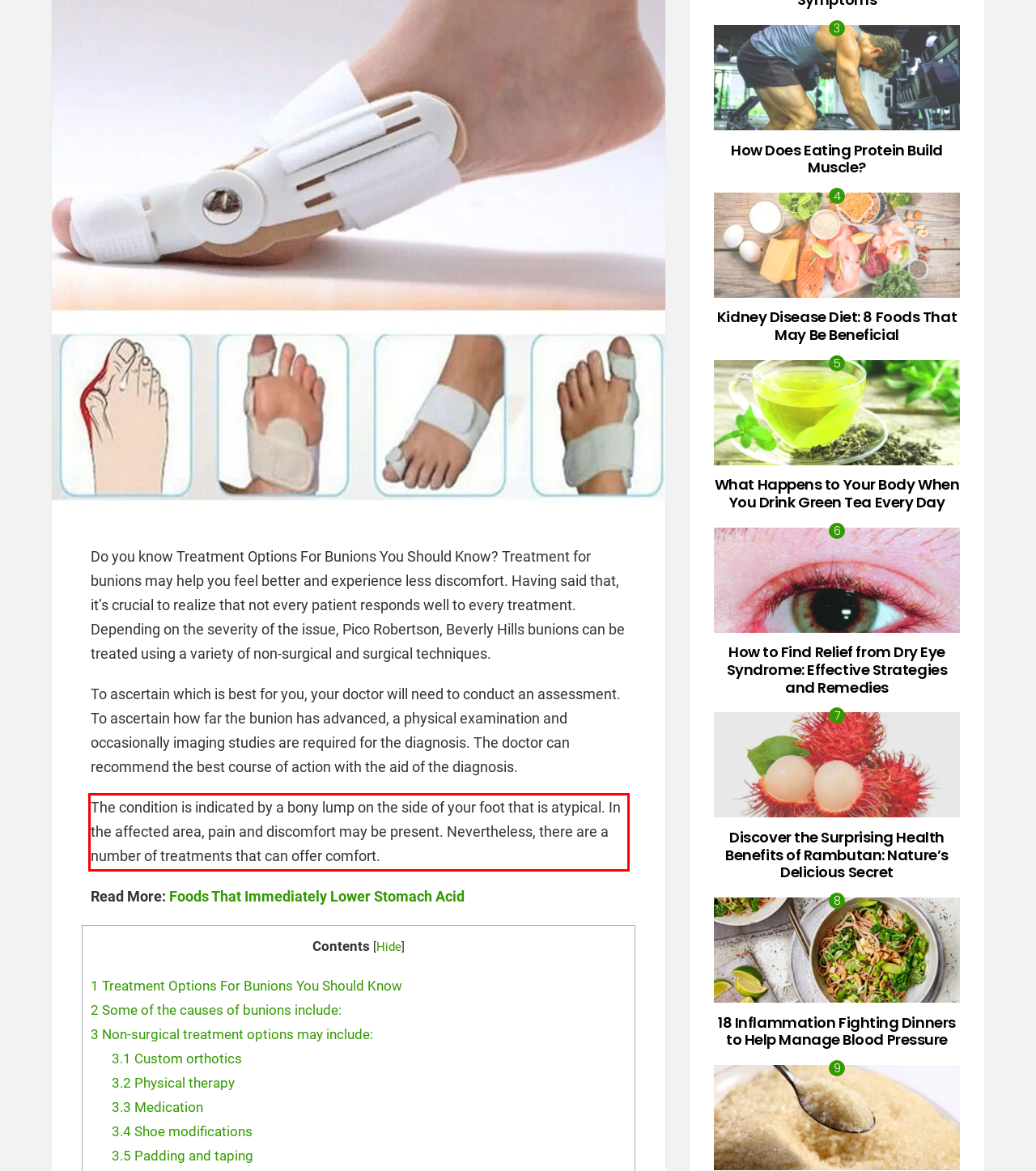Please take the screenshot of the webpage, find the red bounding box, and generate the text content that is within this red bounding box.

The condition is indicated by a bony lump on the side of your foot that is atypical. In the affected area, pain and discomfort may be present. Nevertheless, there are a number of treatments that can offer comfort.